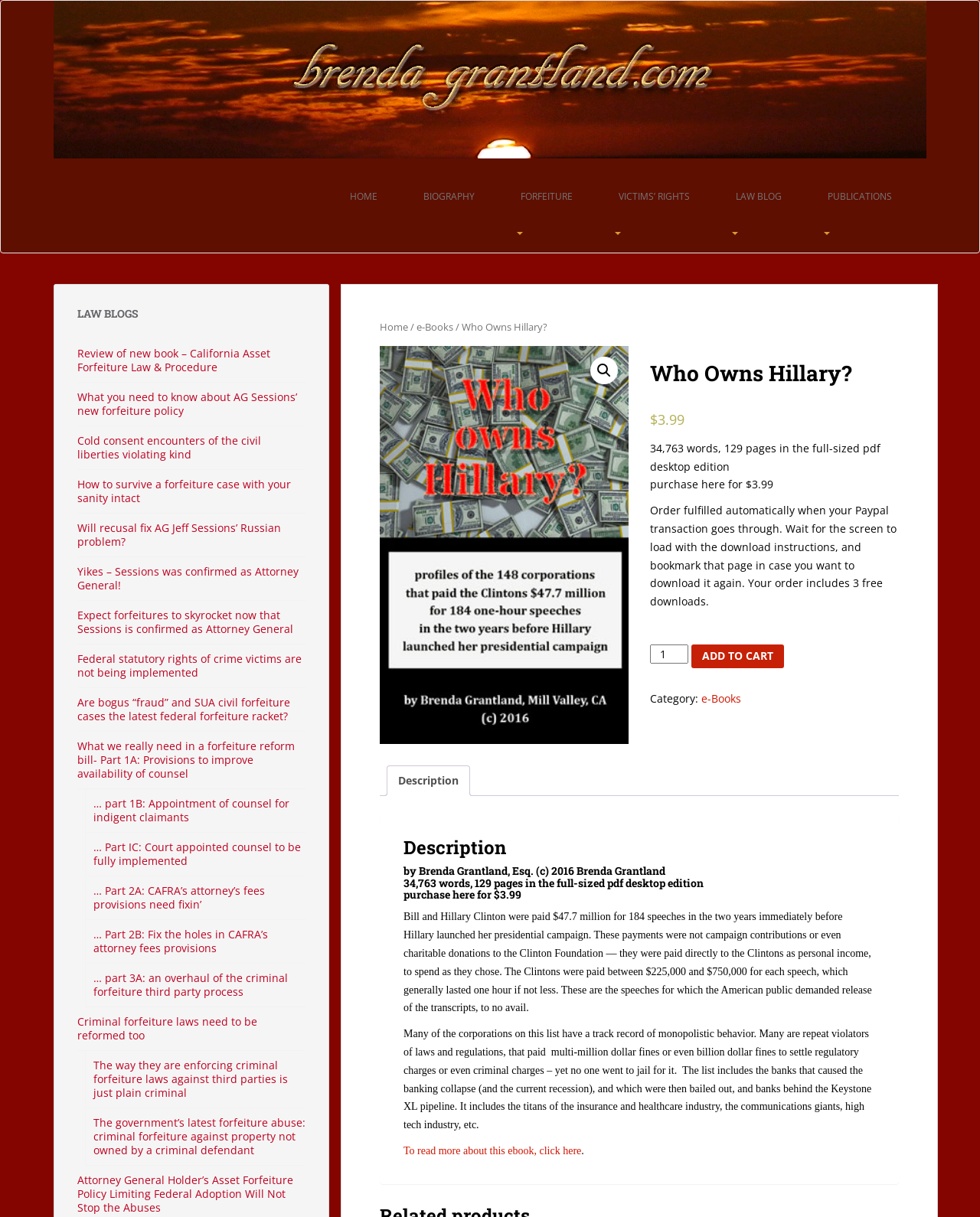Respond to the question below with a single word or phrase: Who is the author of this e-book?

Brenda Grantland